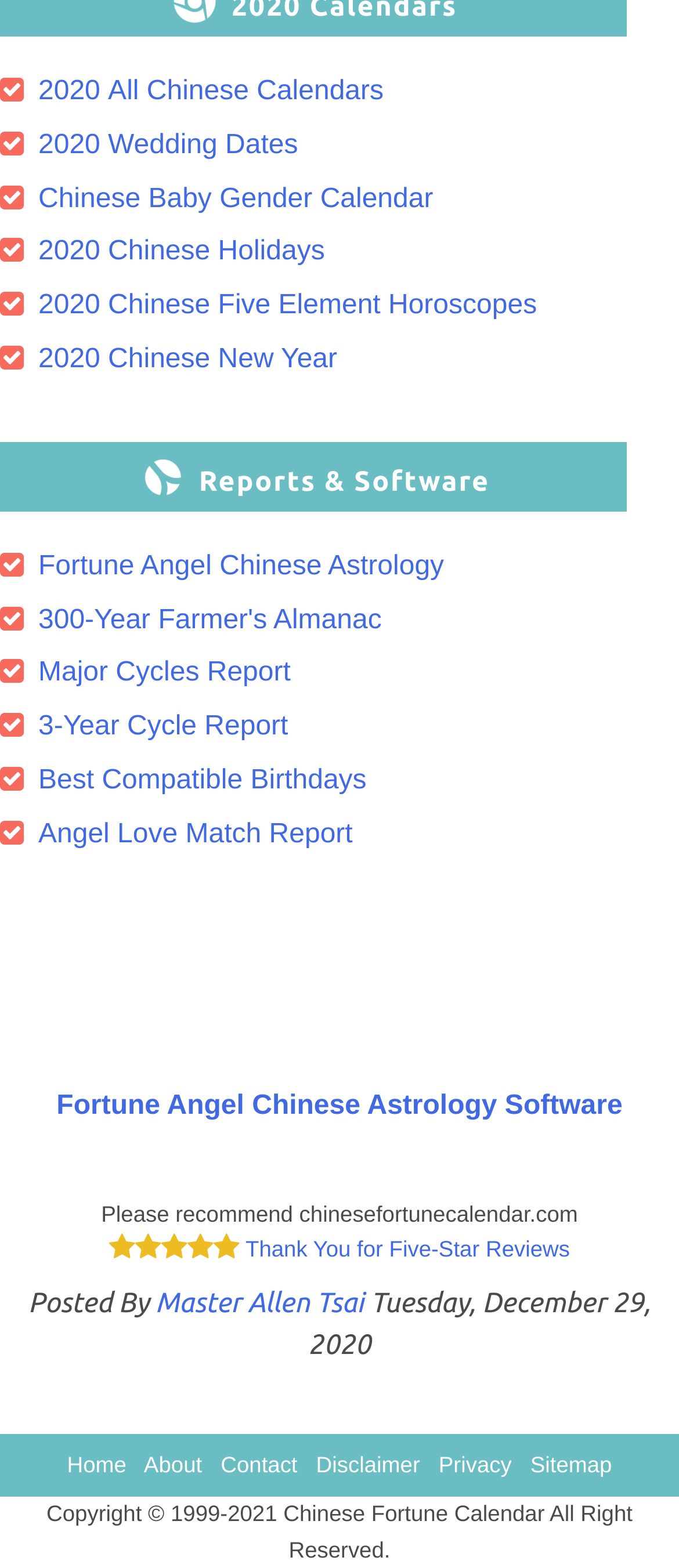What is the date of the latest article?
Kindly give a detailed and elaborate answer to the question.

The date of the latest article is Tuesday, December 29, 2020, as indicated by the StaticText element 'Tuesday, December 29, 2020'.